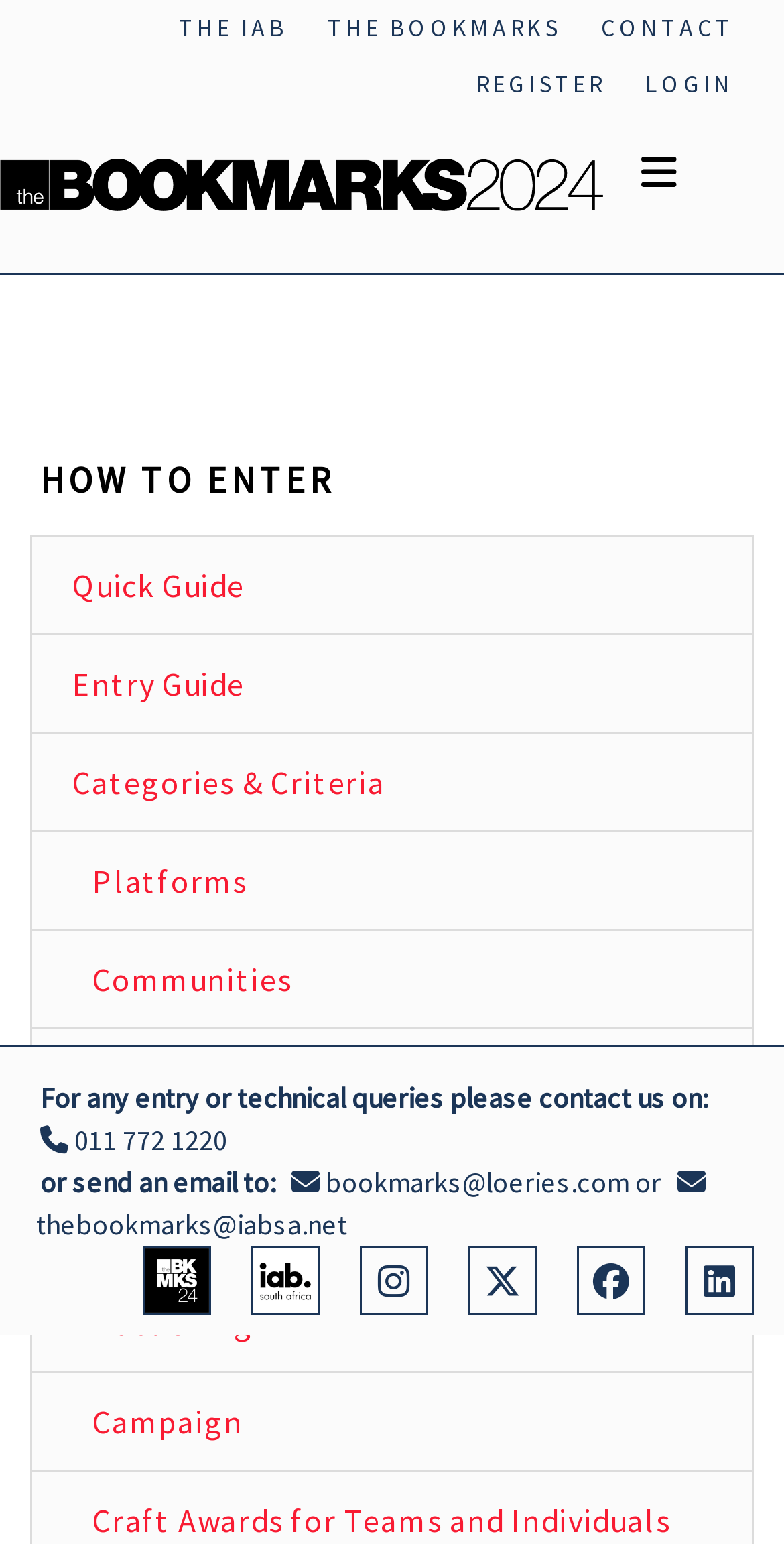Refer to the element description Emerging Digital Technologies and Channels and identify the corresponding bounding box in the screenshot. Format the coordinates as (top-left x, top-left y, bottom-right x, bottom-right y) with values in the range of 0 to 1.

[0.038, 0.73, 0.962, 0.826]